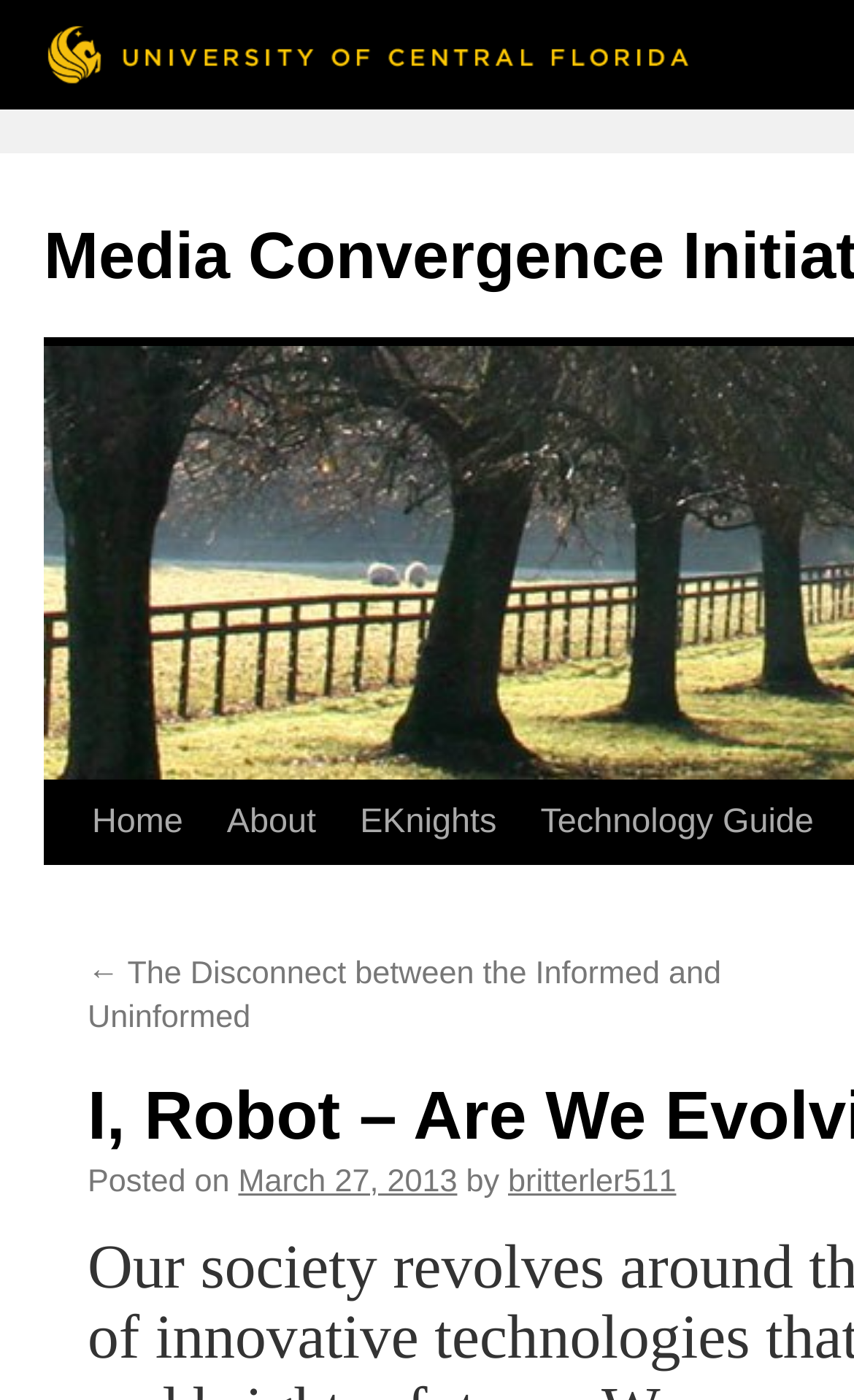Identify the bounding box of the HTML element described as: "1 year ago1 year ago".

None